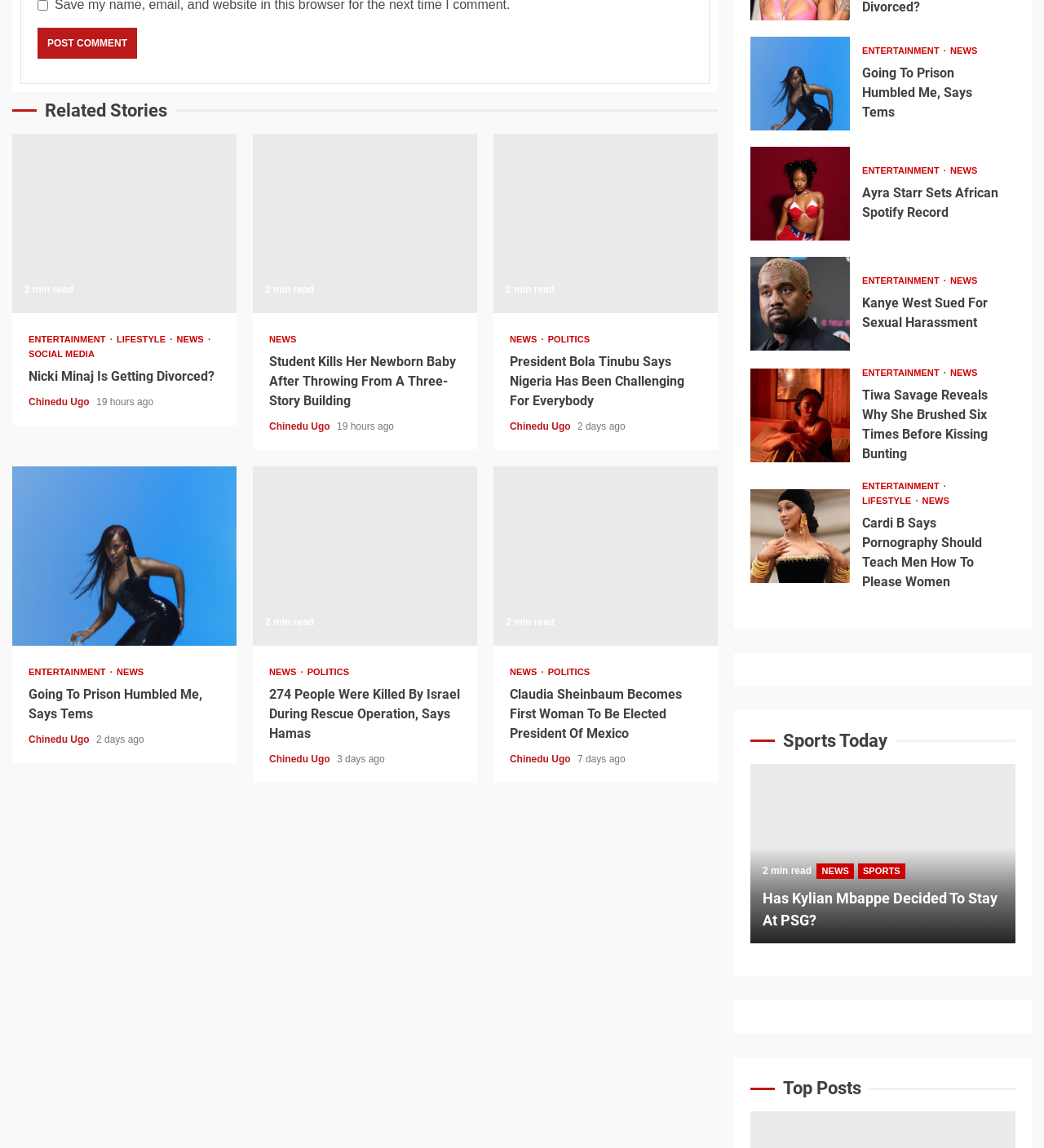What is the category of the third related story?
From the details in the image, answer the question comprehensively.

The third related story has a link 'NEWS ∙' which indicates that the category of the story is NEWS.